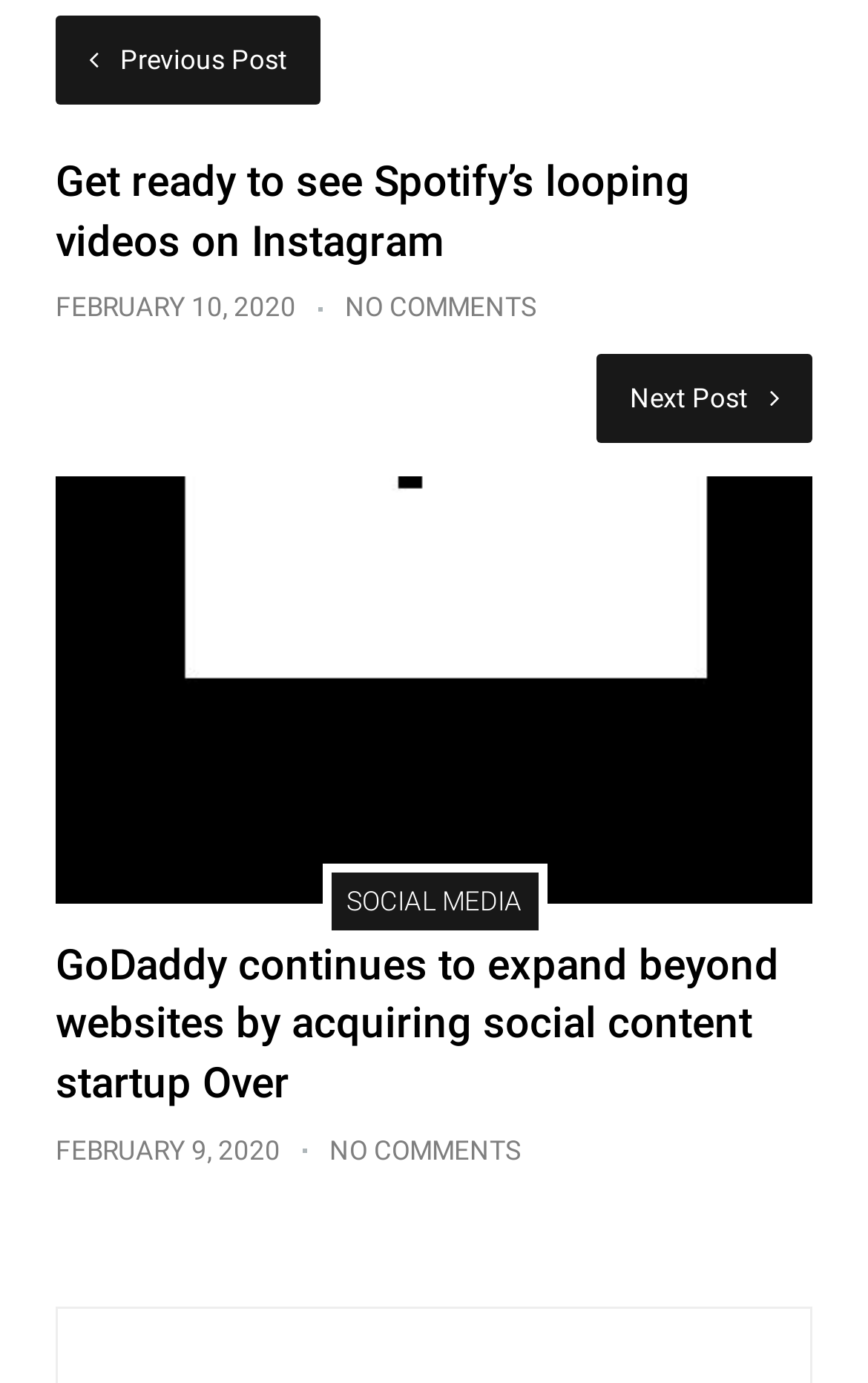Please identify the bounding box coordinates of the area that needs to be clicked to fulfill the following instruction: "Read the article about Spotify’s looping videos on Instagram."

[0.064, 0.113, 0.795, 0.193]